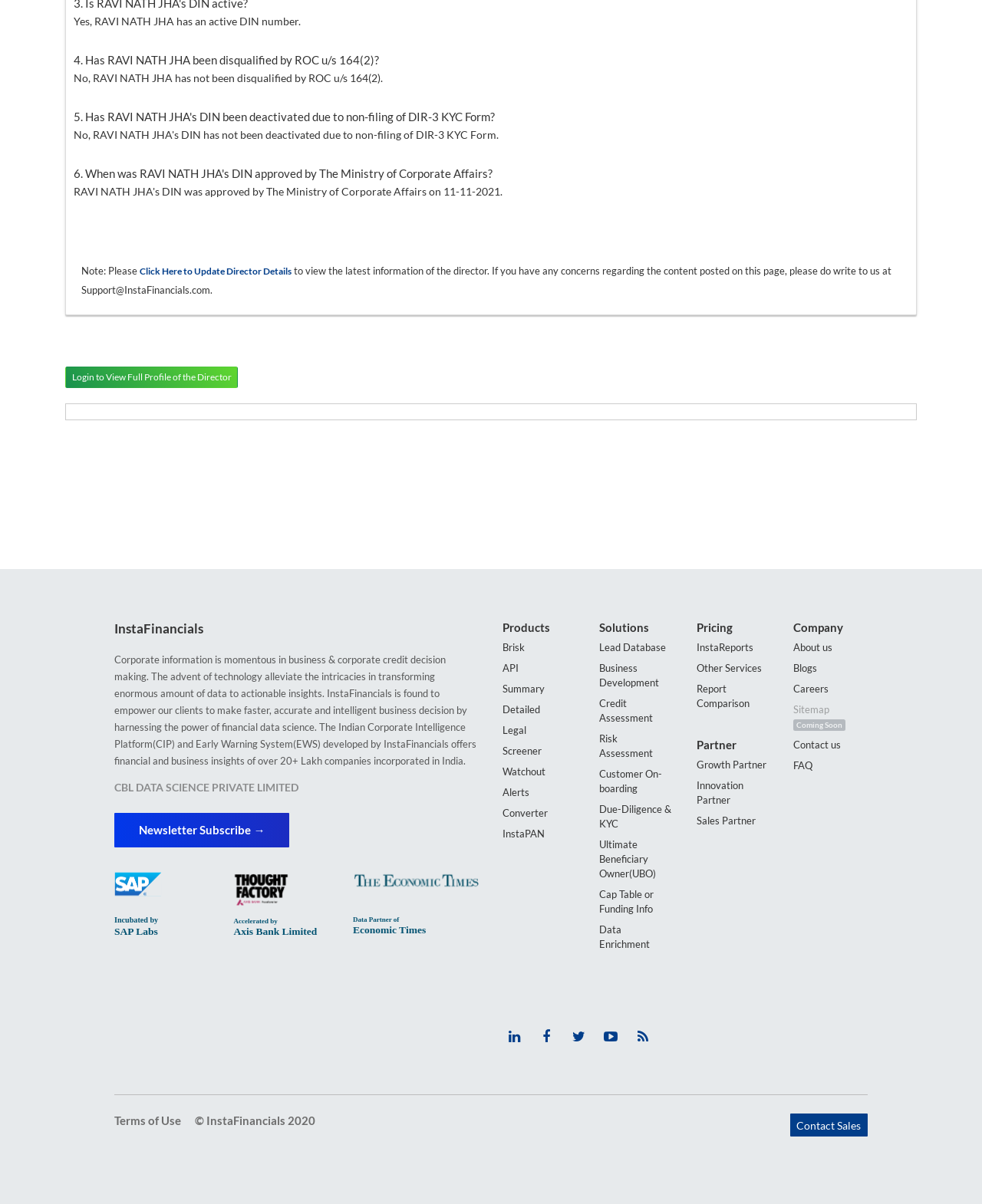Can you find the bounding box coordinates of the area I should click to execute the following instruction: "Contact sales"?

[0.804, 0.925, 0.883, 0.944]